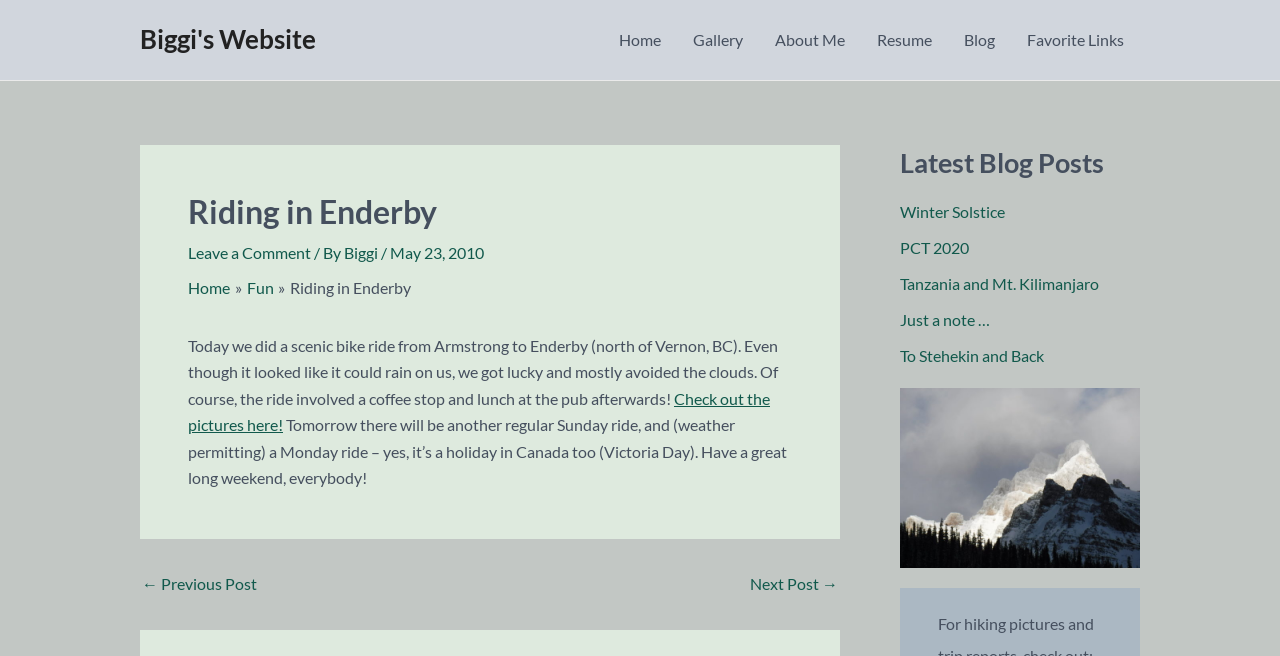Please determine and provide the text content of the webpage's heading.

Riding in Enderby